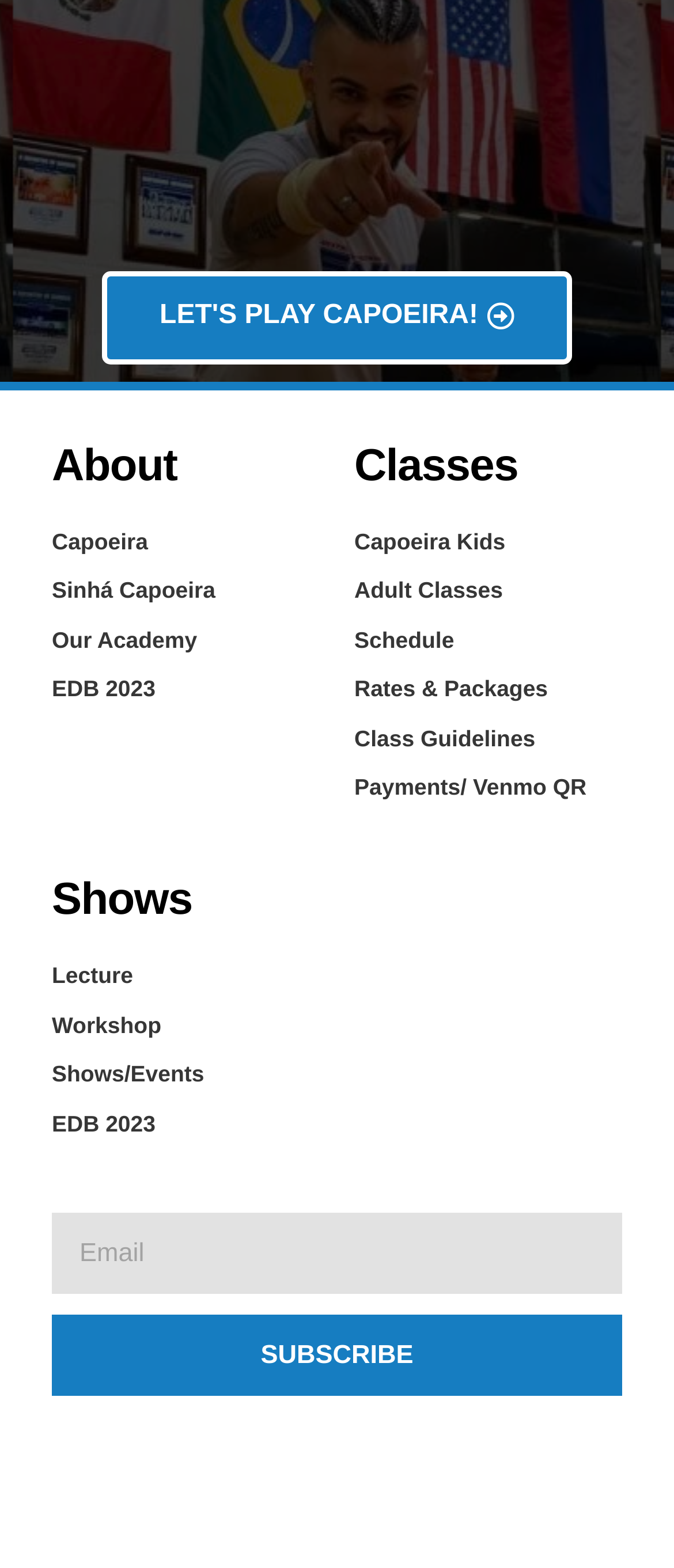What is the purpose of the textbox?
From the image, provide a succinct answer in one word or a short phrase.

Email subscription